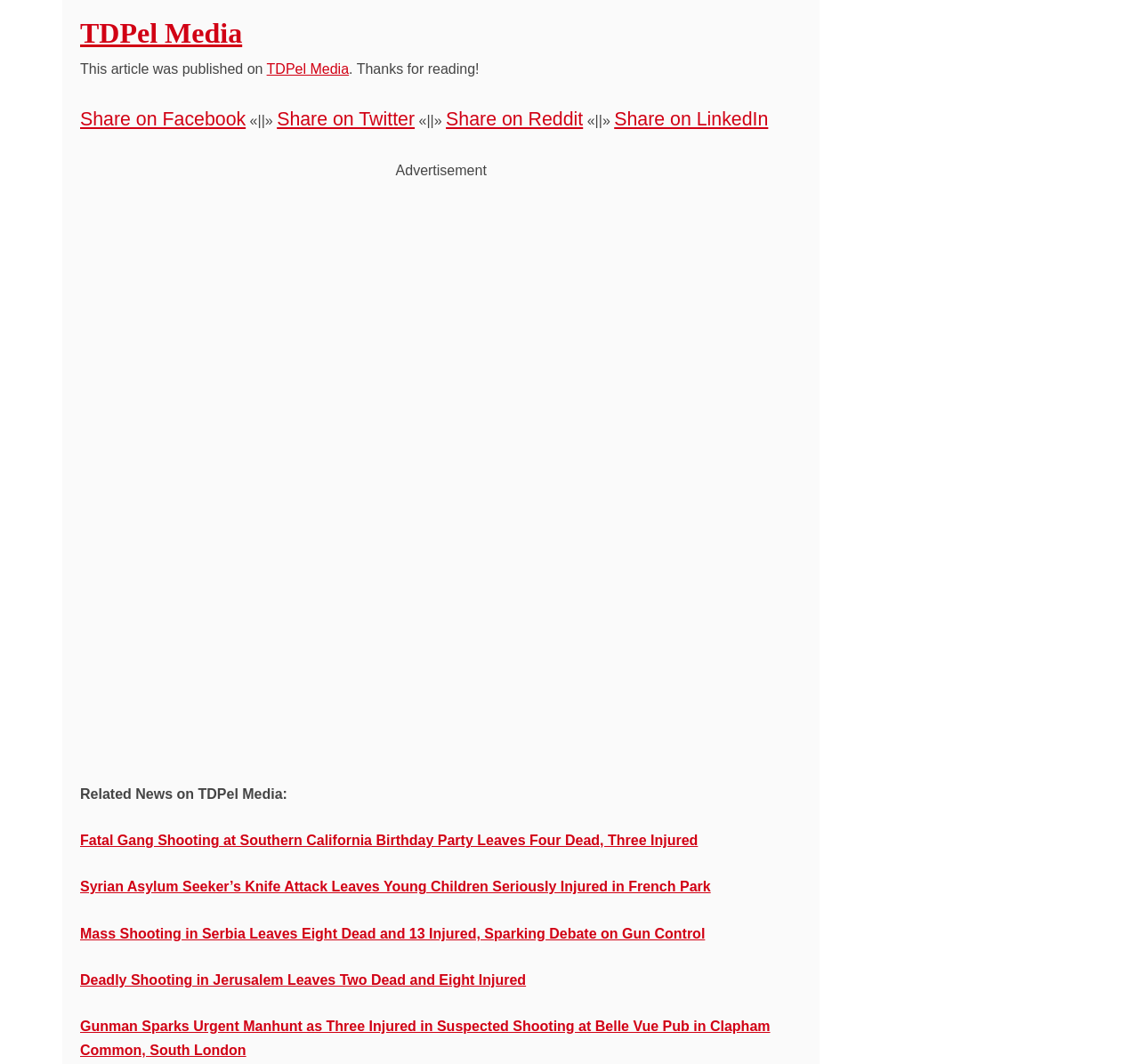Given the content of the image, can you provide a detailed answer to the question?
How many related news articles are listed?

The related news section at the bottom of the webpage lists five news articles, each with a link to read more.